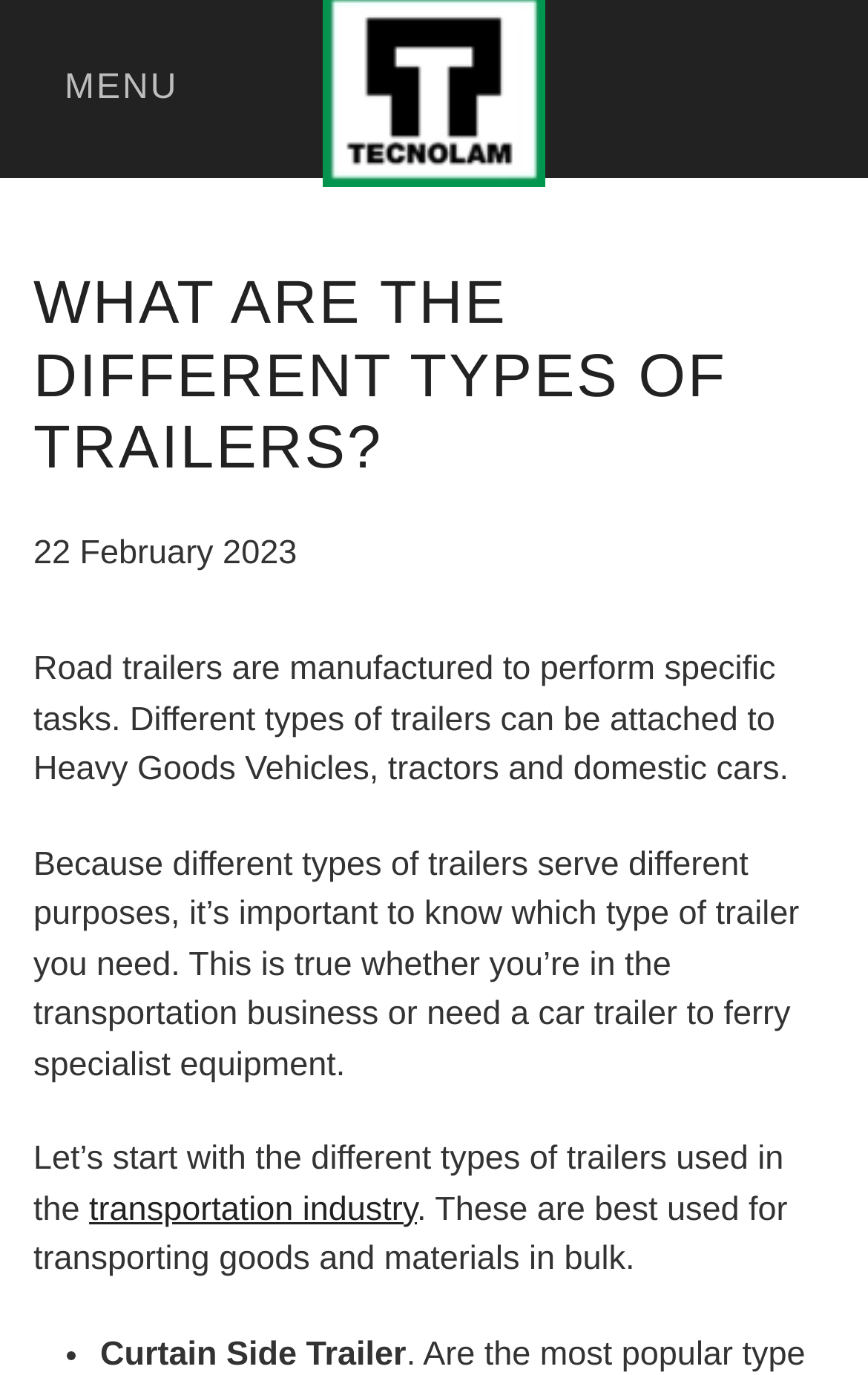What can be attached to heavy goods vehicles?
Please provide a detailed and comprehensive answer to the question.

I inferred that trailers can be attached to heavy goods vehicles by reading the static text element that says 'Road trailers are manufactured to perform specific tasks. Different types of trailers can be attached to Heavy Goods Vehicles, tractors and domestic cars.' This suggests that heavy goods vehicles are one of the types of vehicles that can have trailers attached to them.